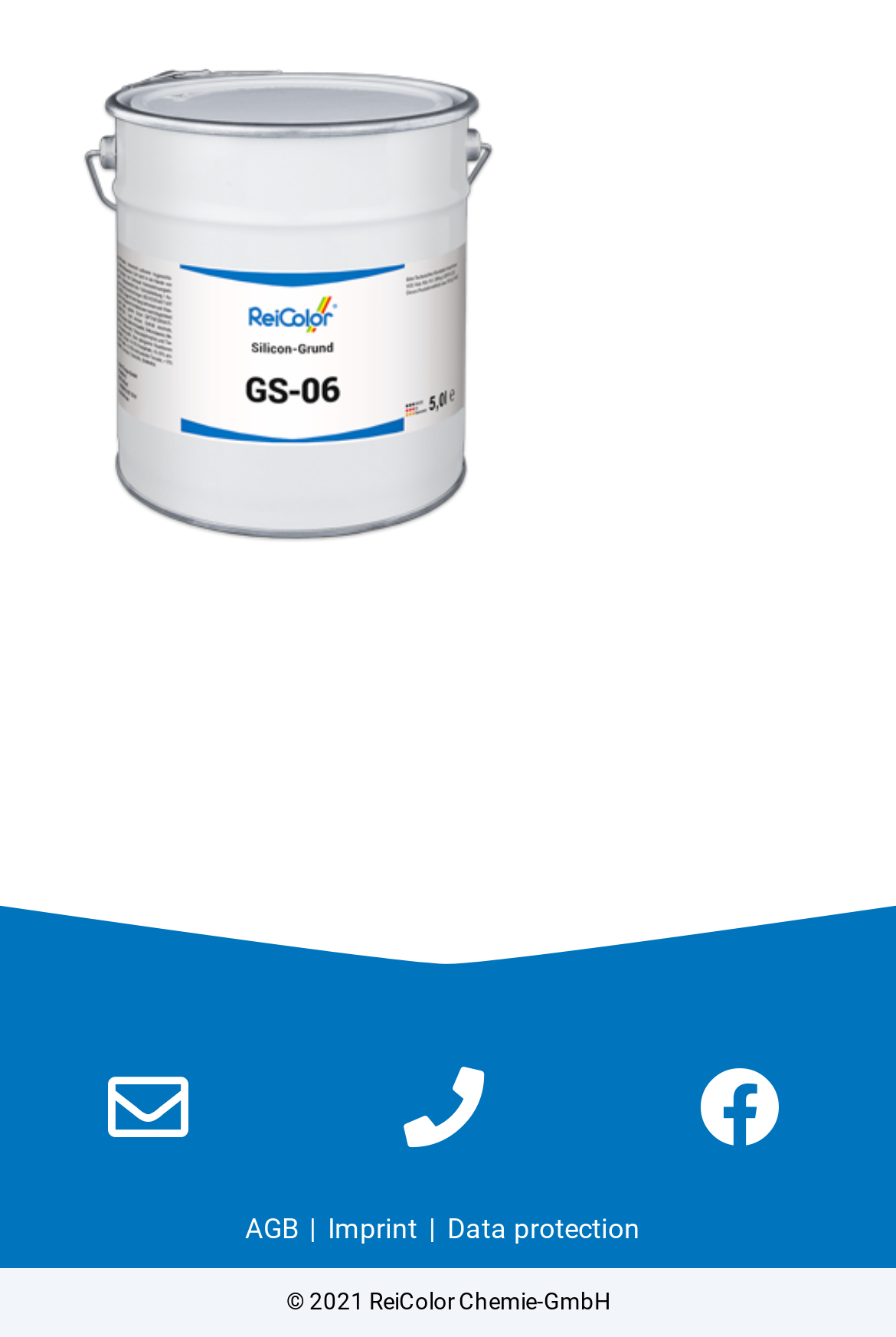How many social media links are there?
From the image, respond with a single word or phrase.

3